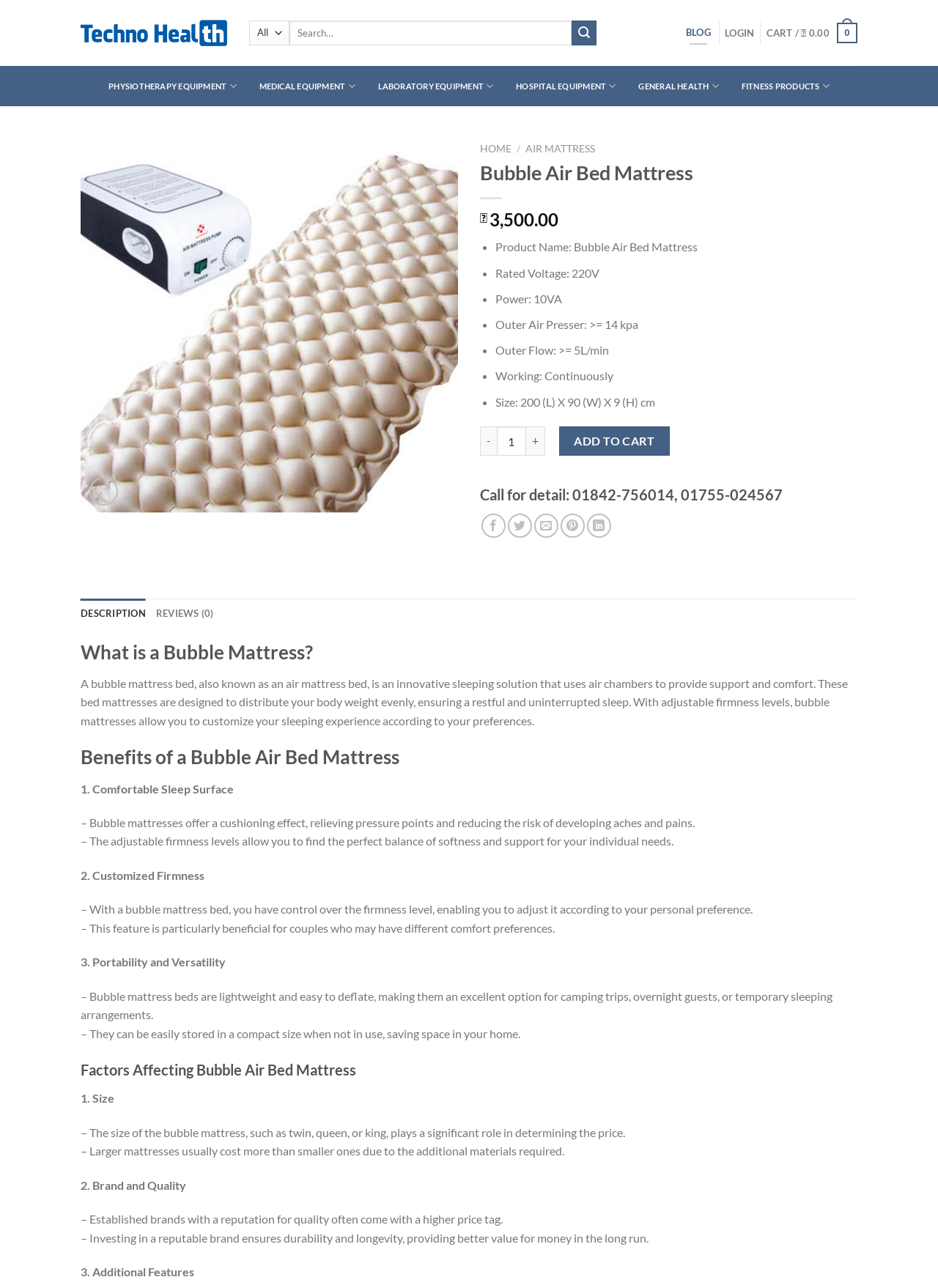Please determine the bounding box coordinates of the element's region to click in order to carry out the following instruction: "View product description". The coordinates should be four float numbers between 0 and 1, i.e., [left, top, right, bottom].

[0.086, 0.465, 0.155, 0.488]